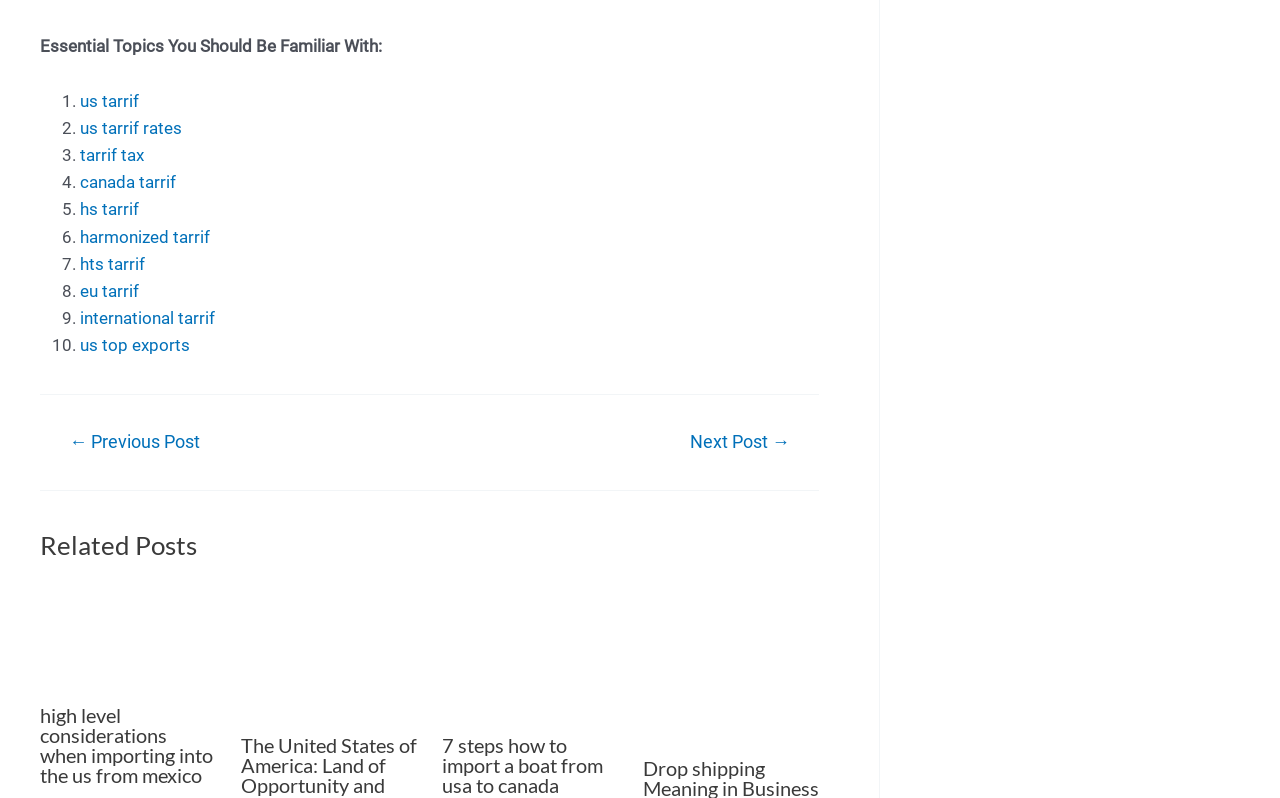Locate the bounding box coordinates of the element I should click to achieve the following instruction: "Click on 'Importing Into The Us From Mexico'".

[0.031, 0.793, 0.169, 0.818]